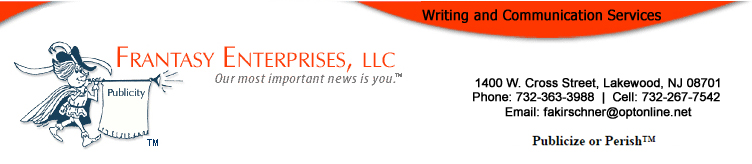Offer an in-depth description of the image shown.

The image features the logo and contact information for Frantasy Enterprises, LLC, a company specializing in publicity and communications services. The top of the image showcases a colorful header with the company’s name prominently displayed in bold reddish-orange text, accompanied by a whimsical graphic of a character holding a sign. Below, the slogan "Our most important news is you™" is written in a smaller font, emphasizing their focus on client-centered service. 

At the bottom, the address (1400 W. Cross Street, Lakewood, NJ 08701), phone numbers, and email (fakirschner@optonline.net) provide clear contact details, encouraging potential clients to reach out for their publicity needs. The tagline "Publicize or Perish™" underscores the urgency and importance of effective communication in today's competitive environment.